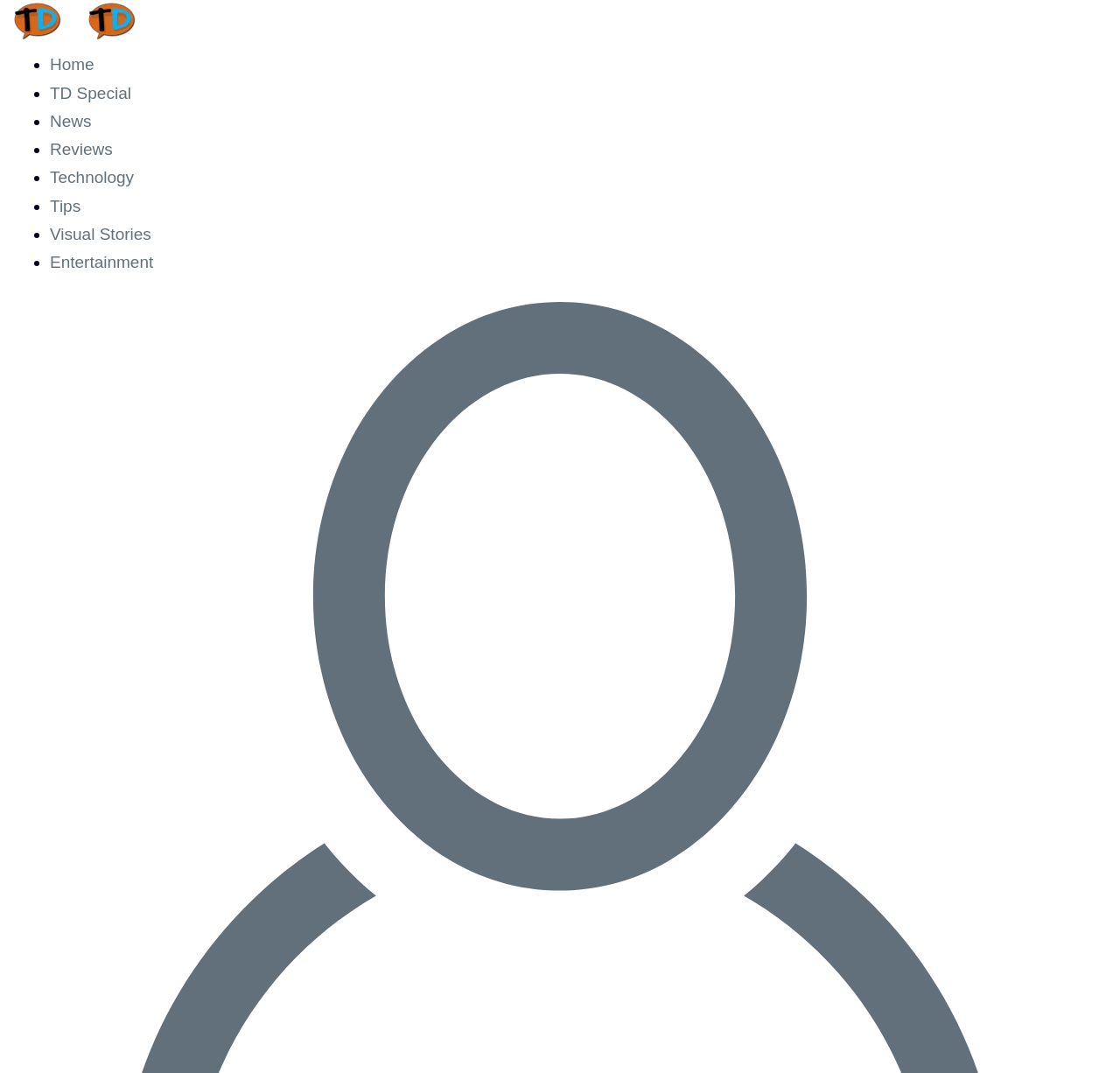Answer the following query with a single word or phrase:
What is the position of the 'News' link?

Third from the top